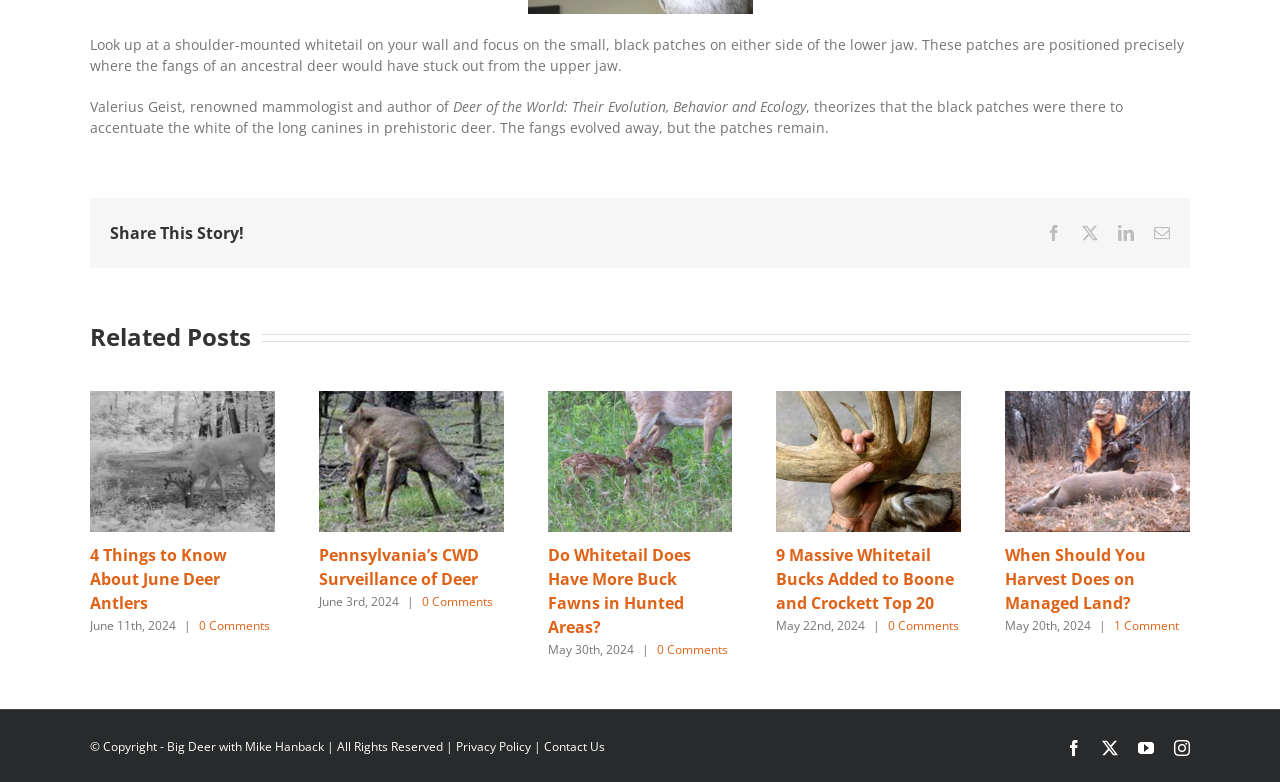Could you find the bounding box coordinates of the clickable area to complete this instruction: "Share this story on Facebook"?

[0.817, 0.288, 0.83, 0.308]